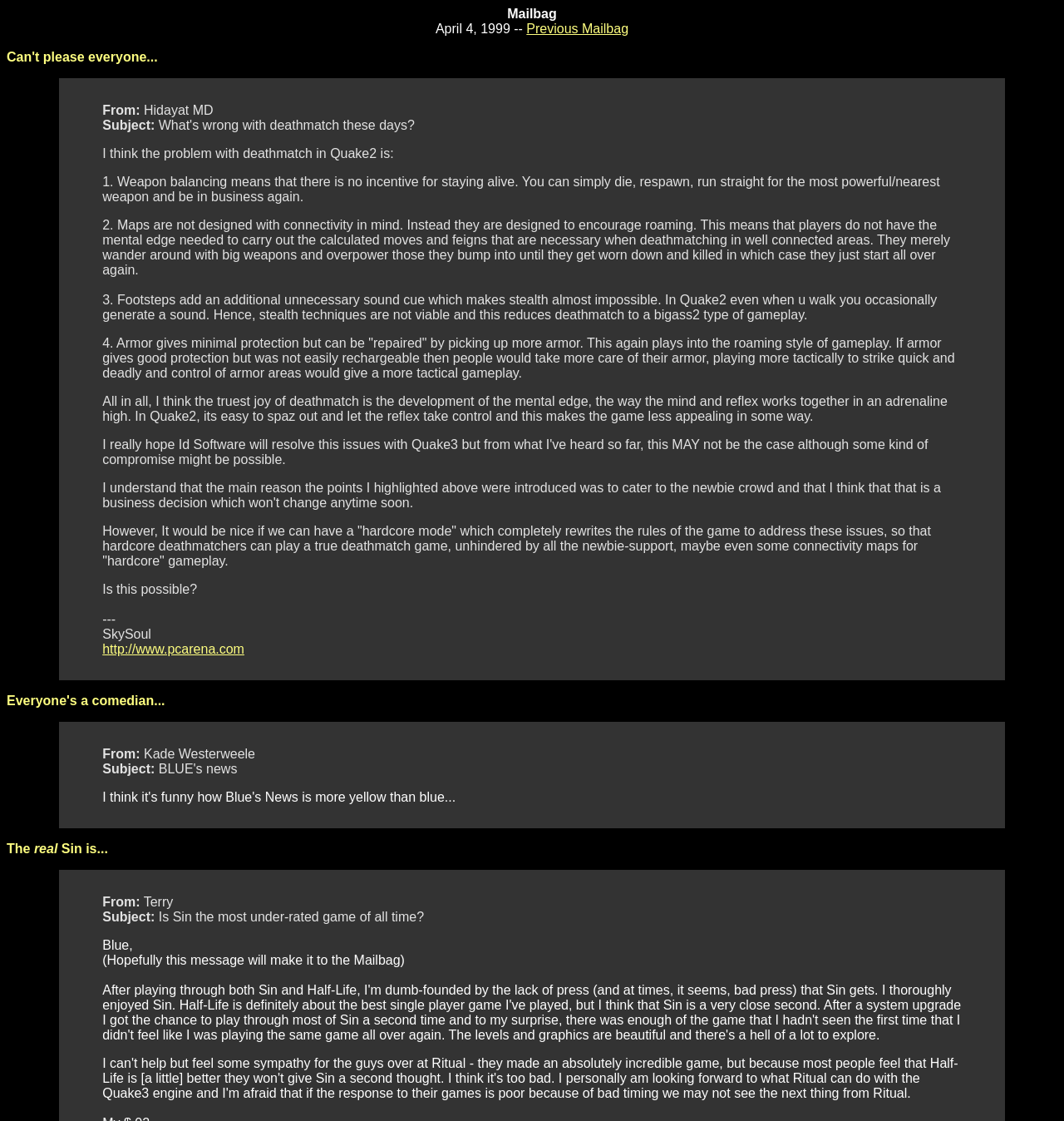Identify the bounding box coordinates of the HTML element based on this description: "http://www.pcarena.com".

[0.096, 0.573, 0.23, 0.585]